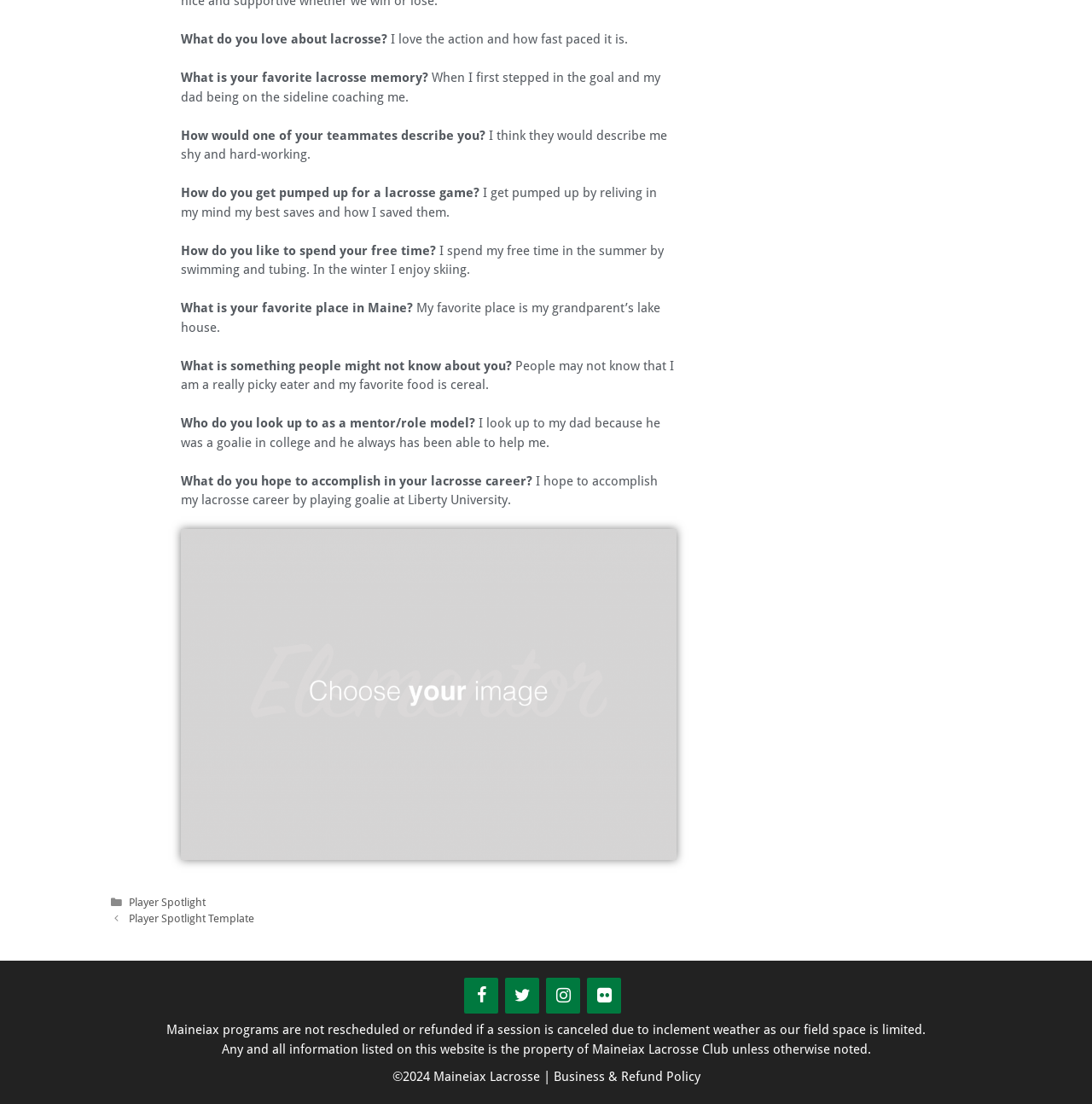Provide a one-word or short-phrase response to the question:
Where is the person's grandparent's lake house located?

Maine